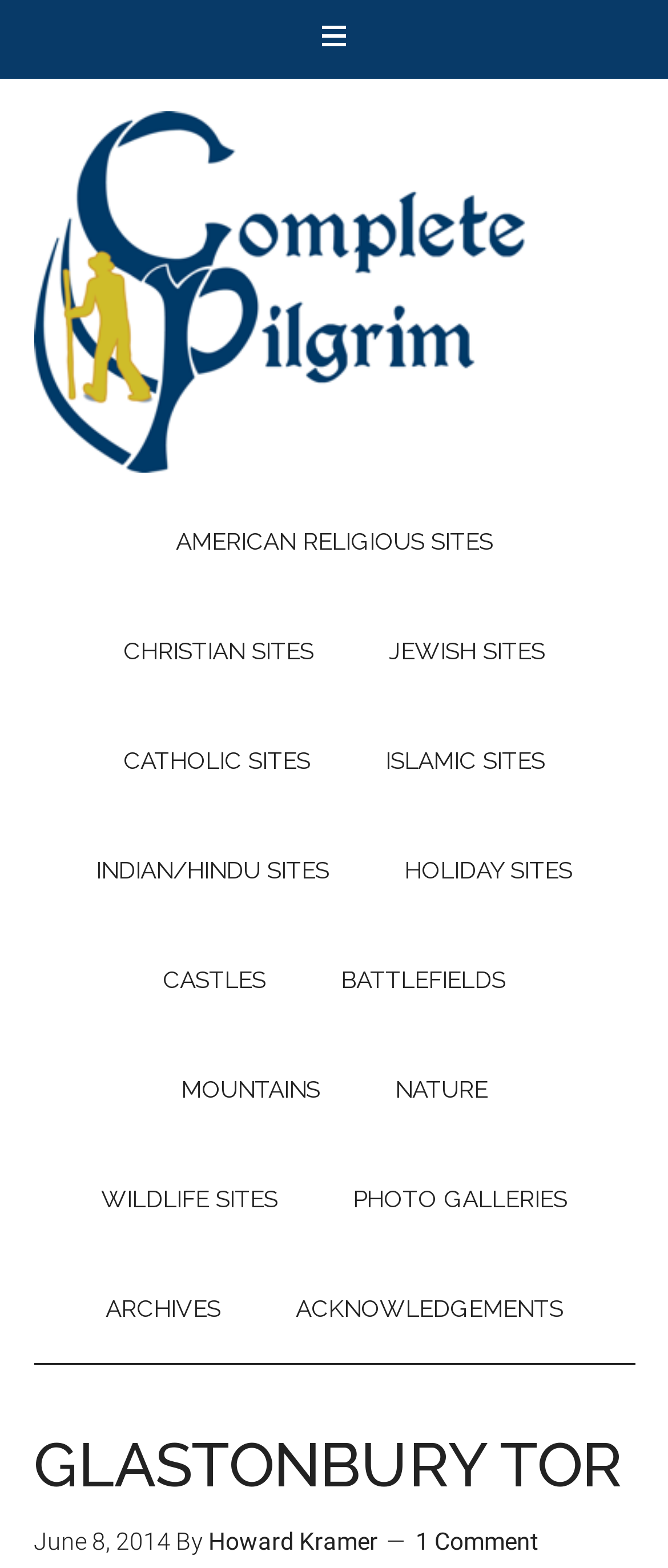What is the name of the author of the article?
Could you please answer the question thoroughly and with as much detail as possible?

The author's name is mentioned at the bottom of the webpage, next to the date 'June 8, 2014', as 'By Howard Kramer'.